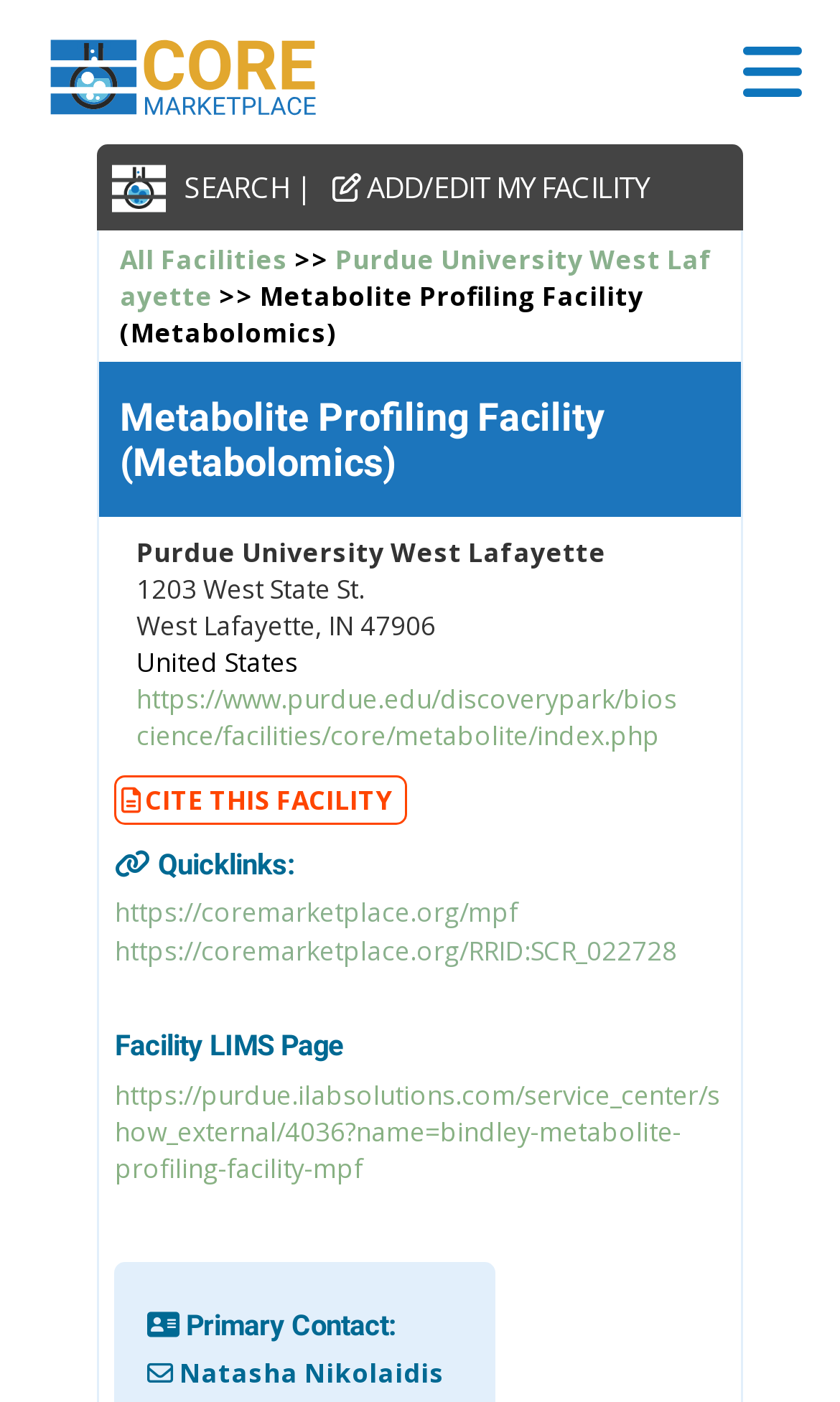Using the description: "Search |", determine the UI element's bounding box coordinates. Ensure the coordinates are in the format of four float numbers between 0 and 1, i.e., [left, top, right, bottom].

[0.124, 0.114, 0.395, 0.148]